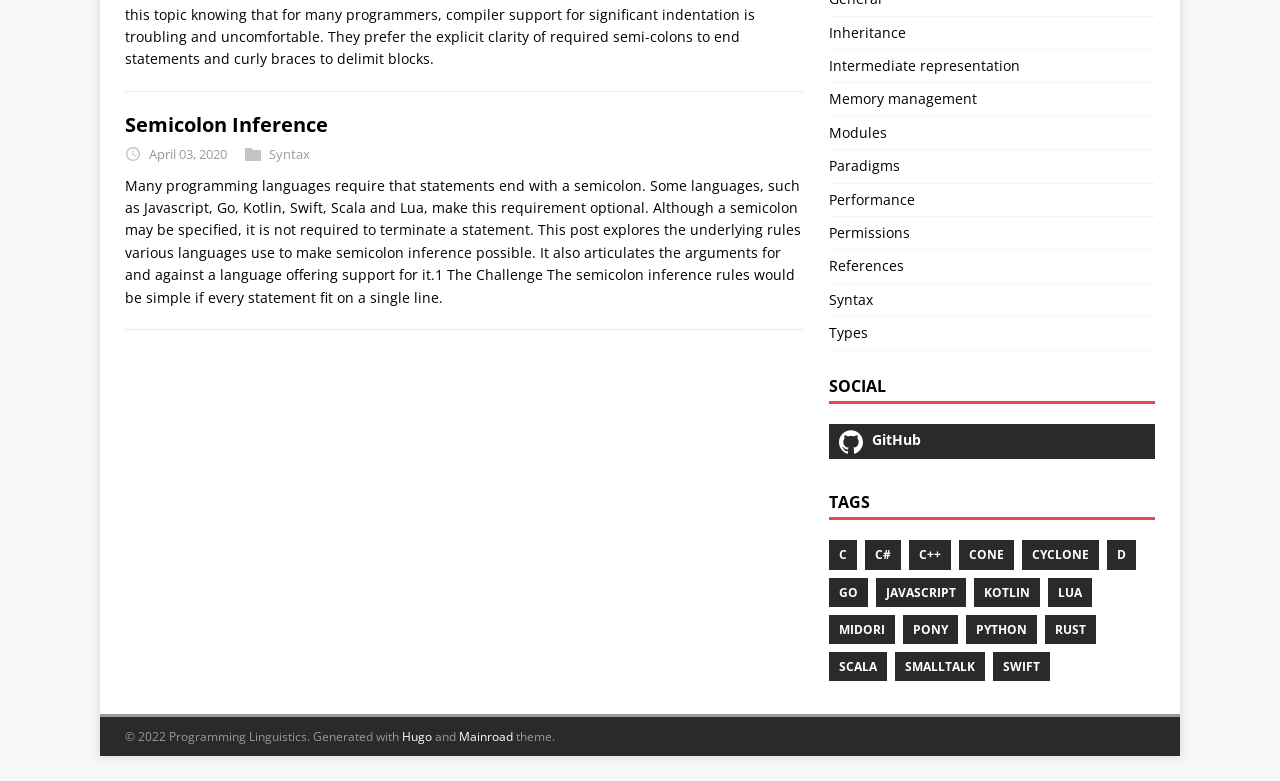Locate the bounding box of the UI element with the following description: "Syntax".

[0.647, 0.371, 0.682, 0.395]